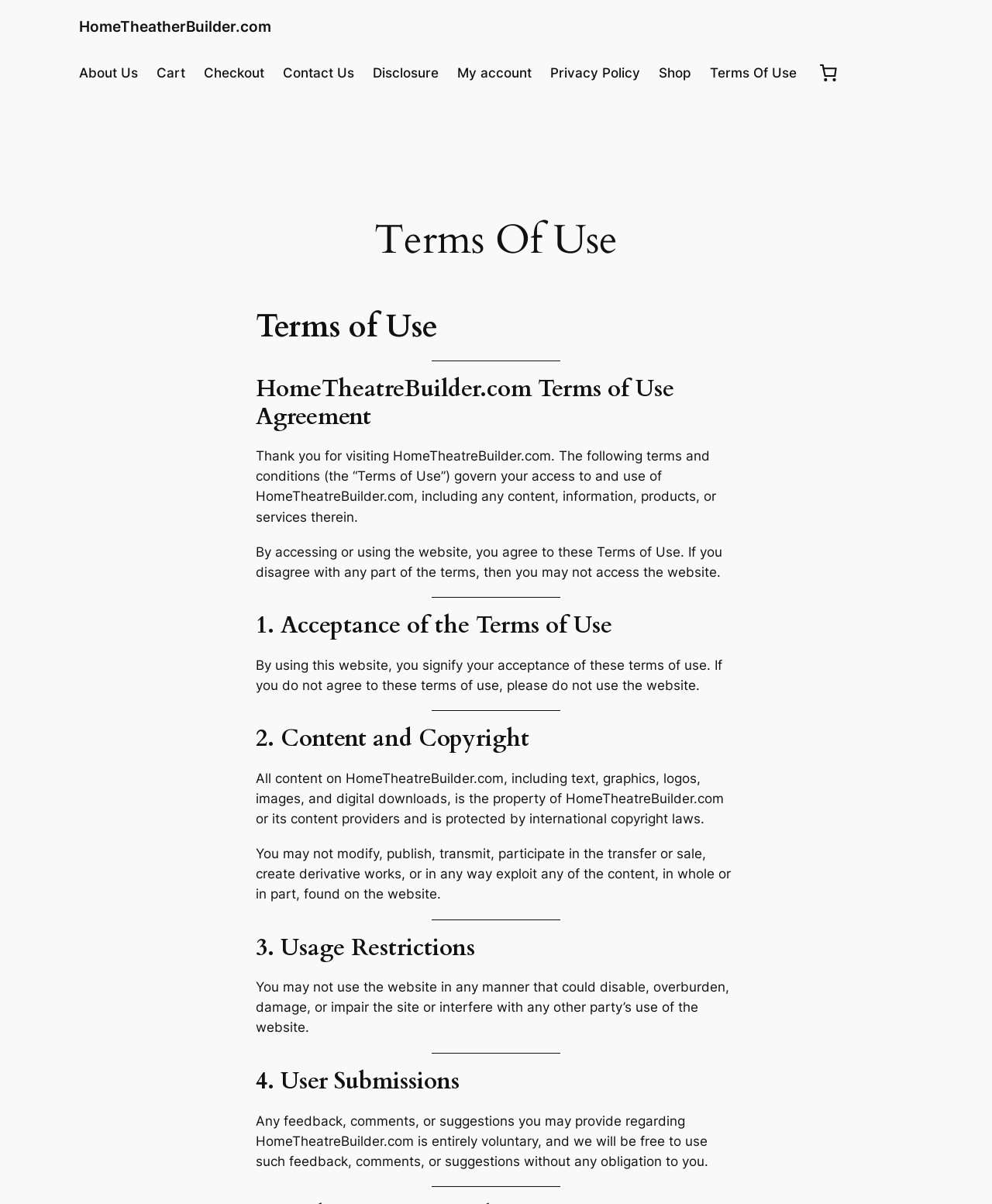Determine the bounding box coordinates of the clickable region to execute the instruction: "view cart". The coordinates should be four float numbers between 0 and 1, denoted as [left, top, right, bottom].

[0.158, 0.052, 0.187, 0.069]